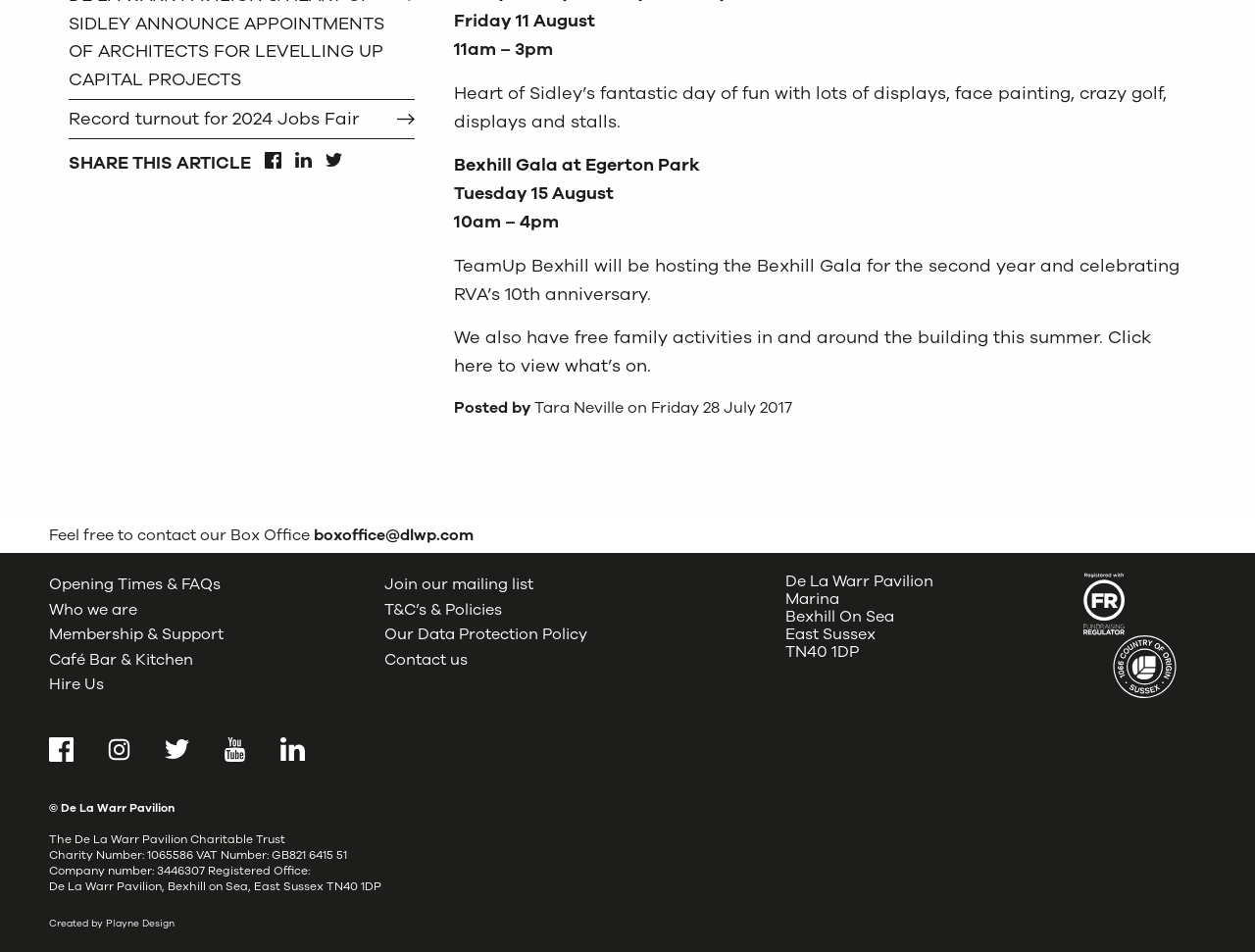Determine the bounding box for the HTML element described here: "T&C’s & Policies". The coordinates should be given as [left, top, right, bottom] with each number being a float between 0 and 1.

[0.306, 0.629, 0.4, 0.651]